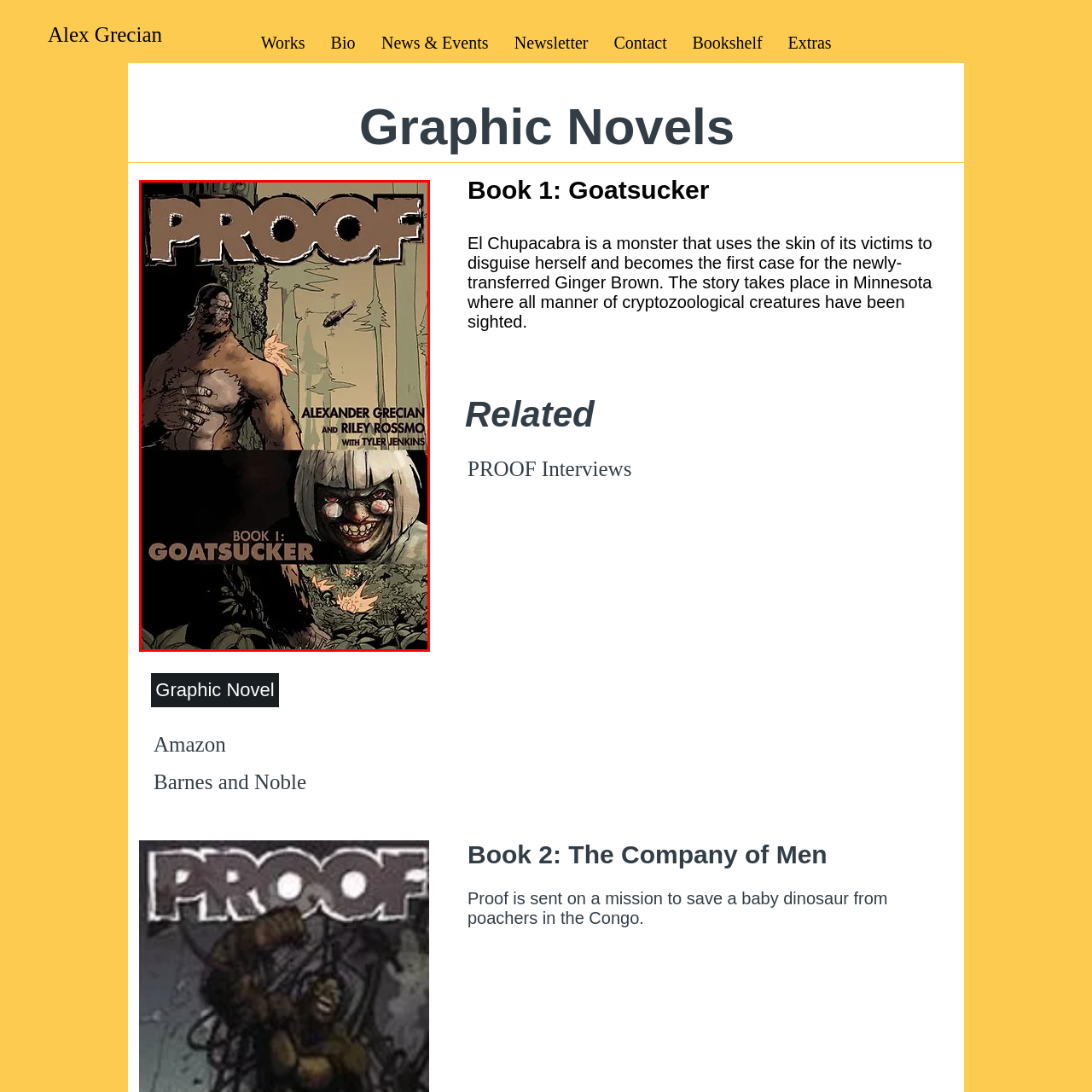What theme is hinted at by the forest environment?
Look at the image within the red bounding box and provide a single word or phrase as an answer.

Mysterious and adventurous